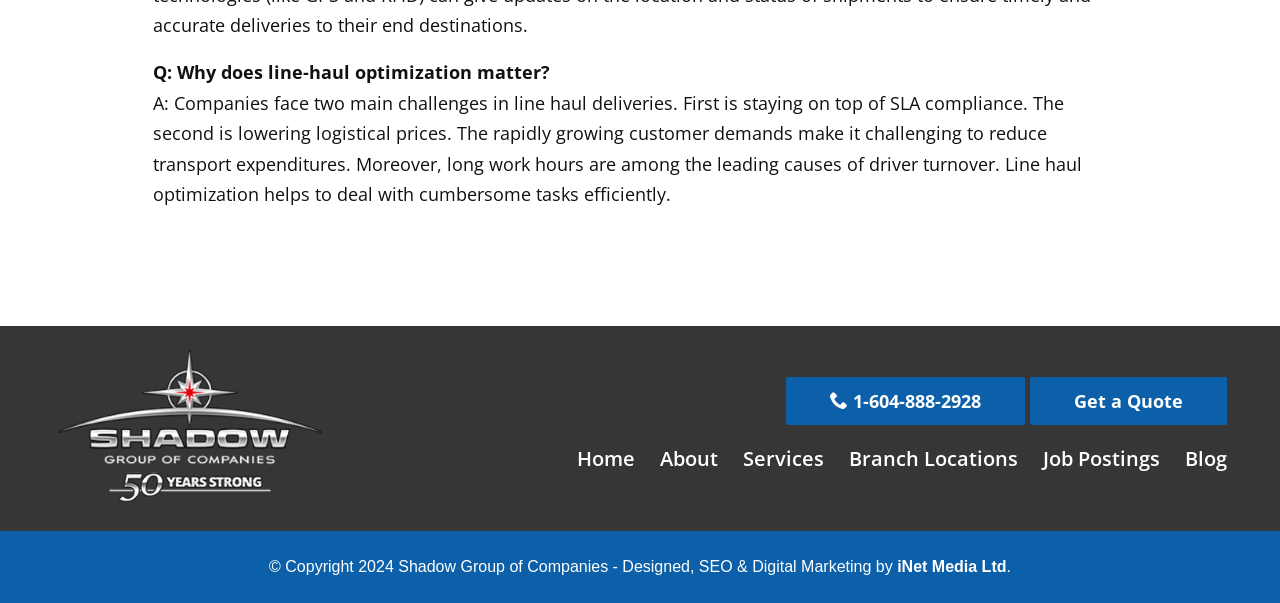Using floating point numbers between 0 and 1, provide the bounding box coordinates in the format (top-left x, top-left y, bottom-right x, bottom-right y). Locate the UI element described here: alt="Mushrooms"

None